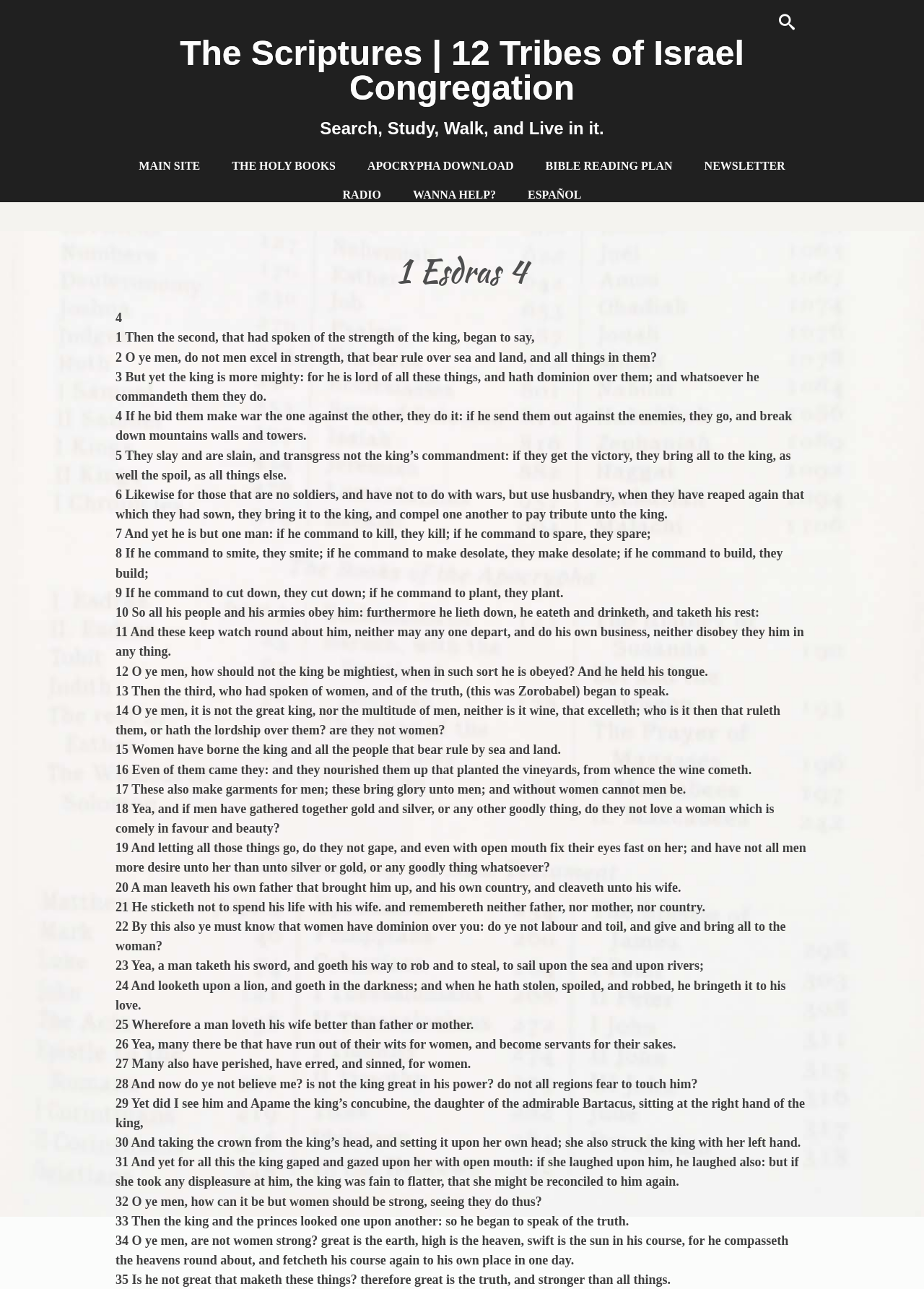Point out the bounding box coordinates of the section to click in order to follow this instruction: "Go to the Holy Books".

[0.235, 0.118, 0.379, 0.14]